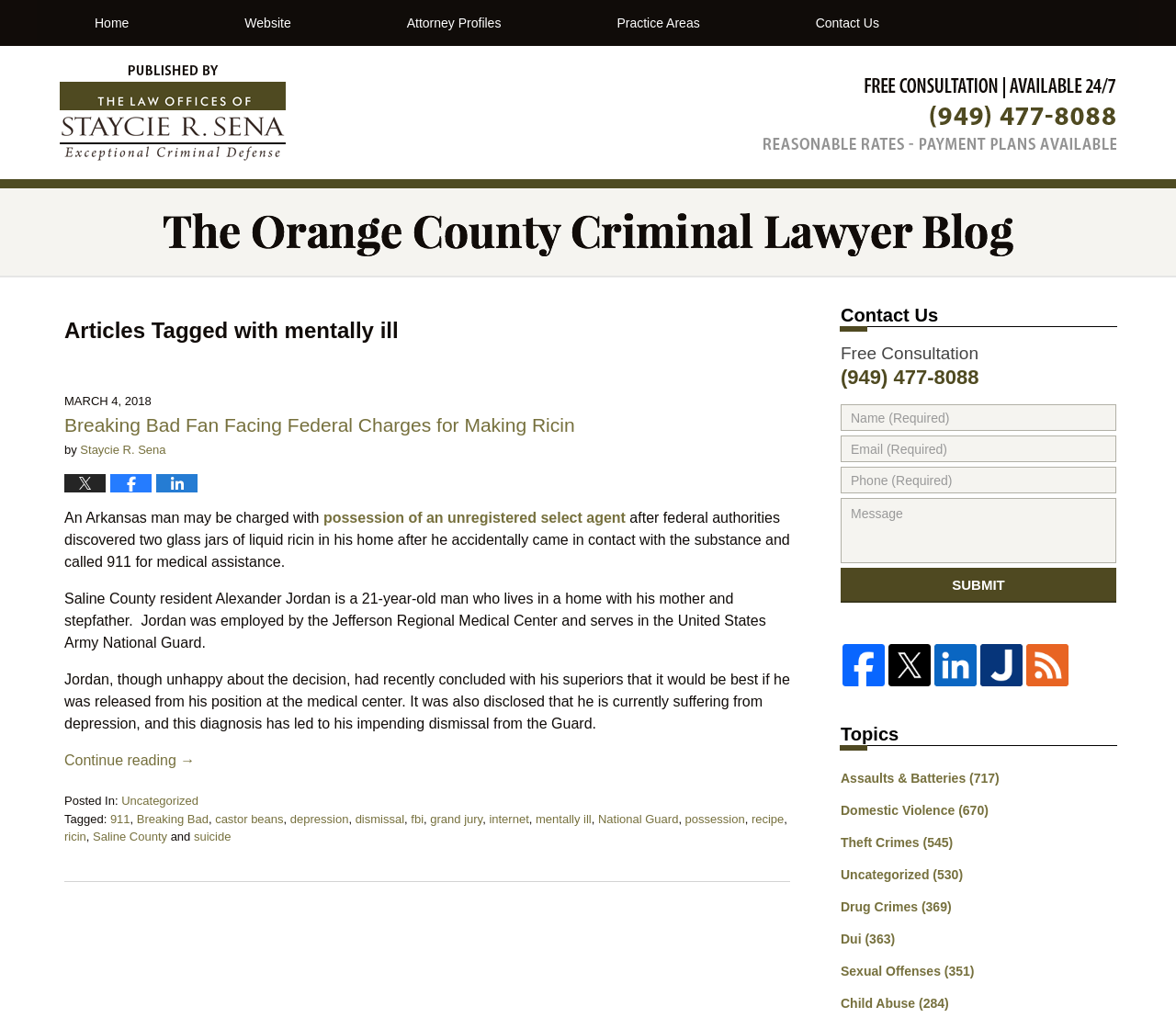Identify the bounding box coordinates of the clickable region required to complete the instruction: "Fill in the 'Free Consultation' form". The coordinates should be given as four float numbers within the range of 0 and 1, i.e., [left, top, right, bottom].

[0.715, 0.399, 0.949, 0.425]